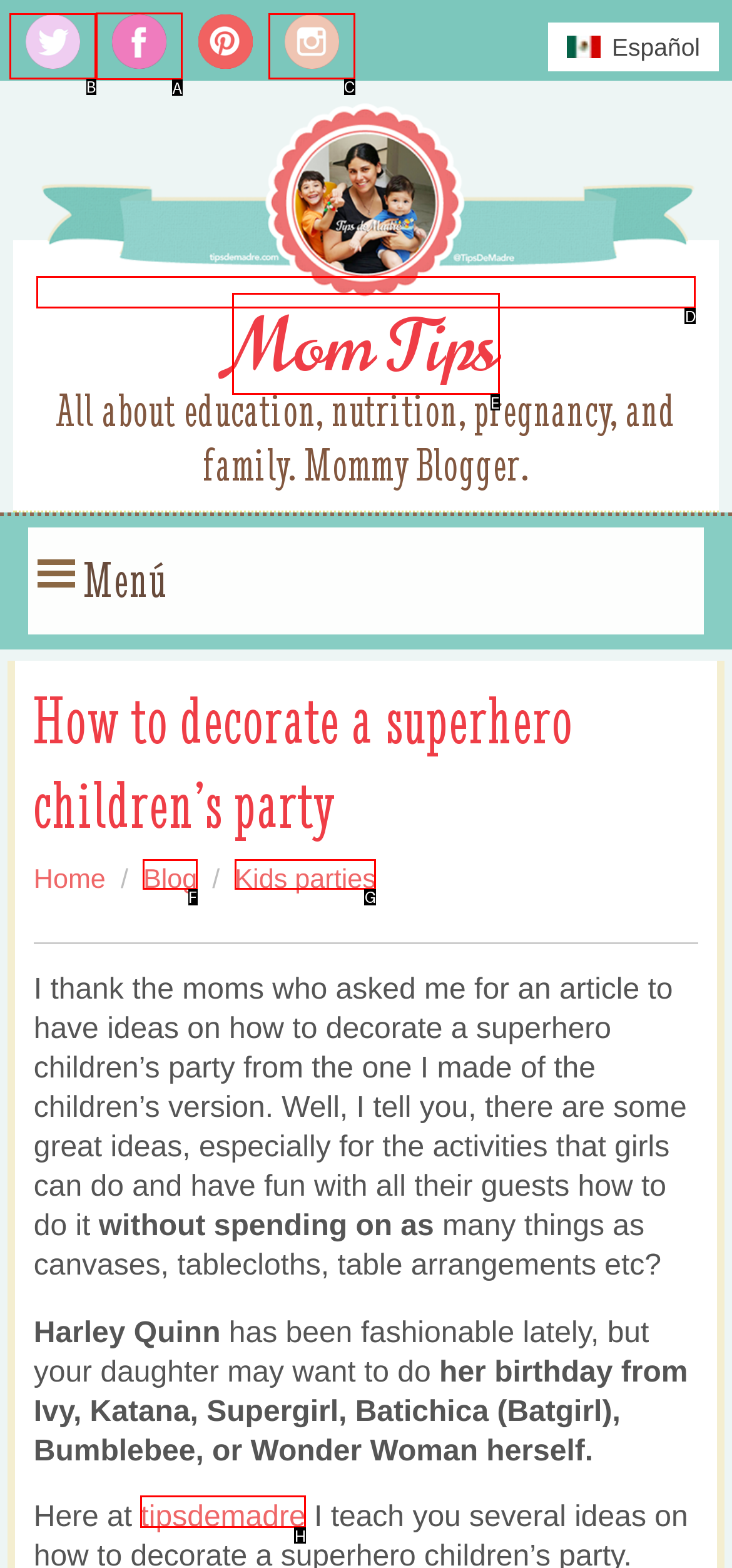Select the correct HTML element to complete the following task: Cite the article
Provide the letter of the choice directly from the given options.

None